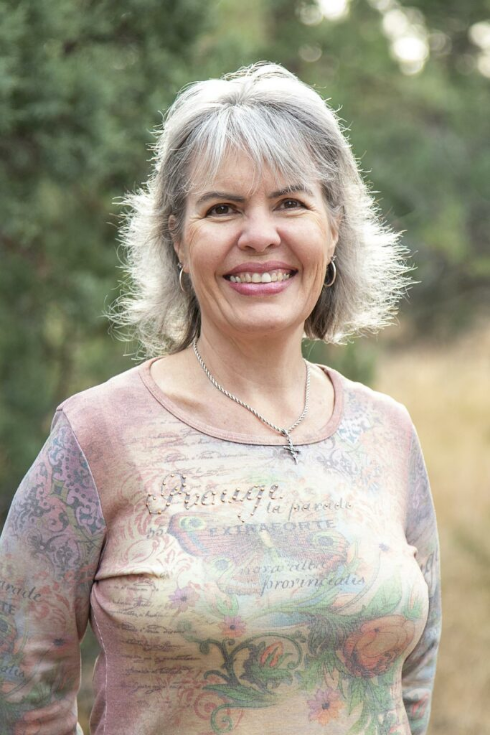Carefully examine the image and provide an in-depth answer to the question: How many years of teaching experience does Janell have?

According to the caption, Janell has 17 years of teaching experience, which is mentioned as part of her background as a dedicated second-grade teacher.